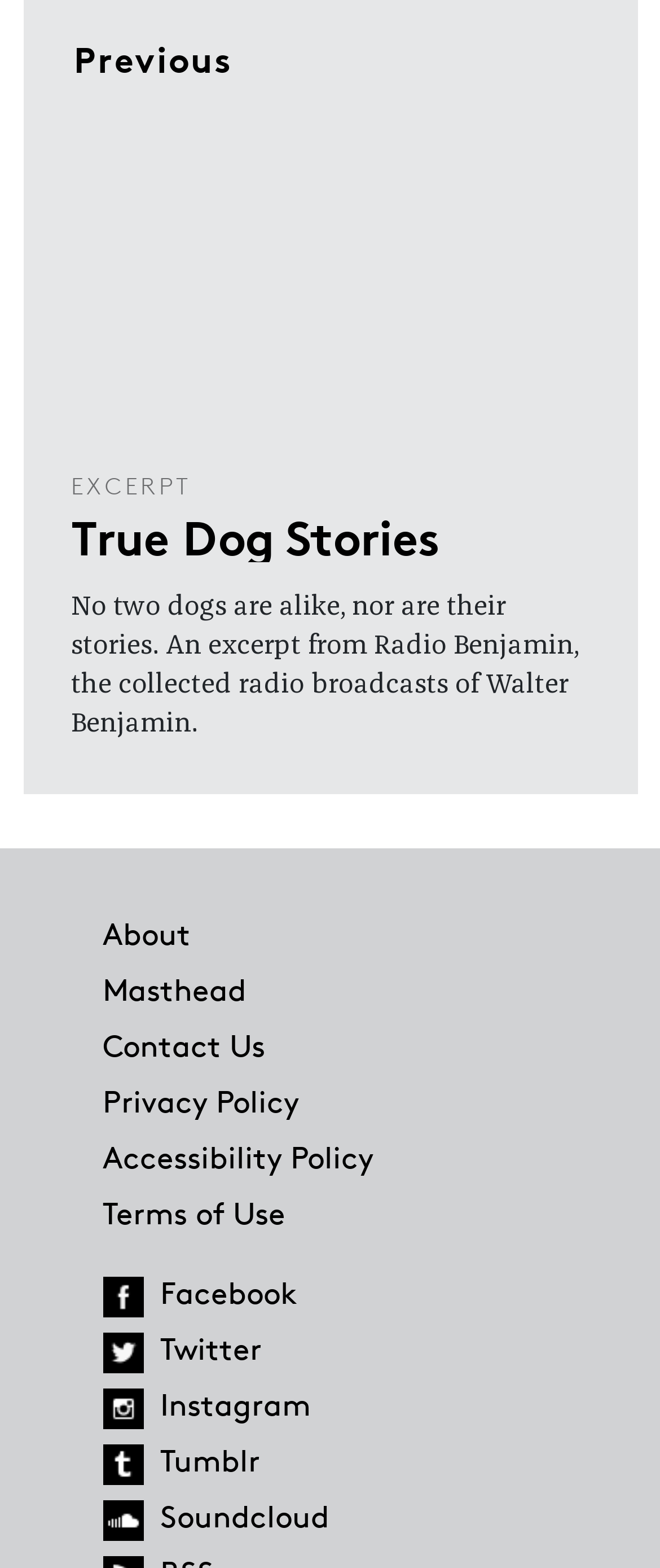Identify the bounding box coordinates for the UI element described as follows: "Contact Us". Ensure the coordinates are four float numbers between 0 and 1, formatted as [left, top, right, bottom].

[0.155, 0.654, 0.401, 0.678]